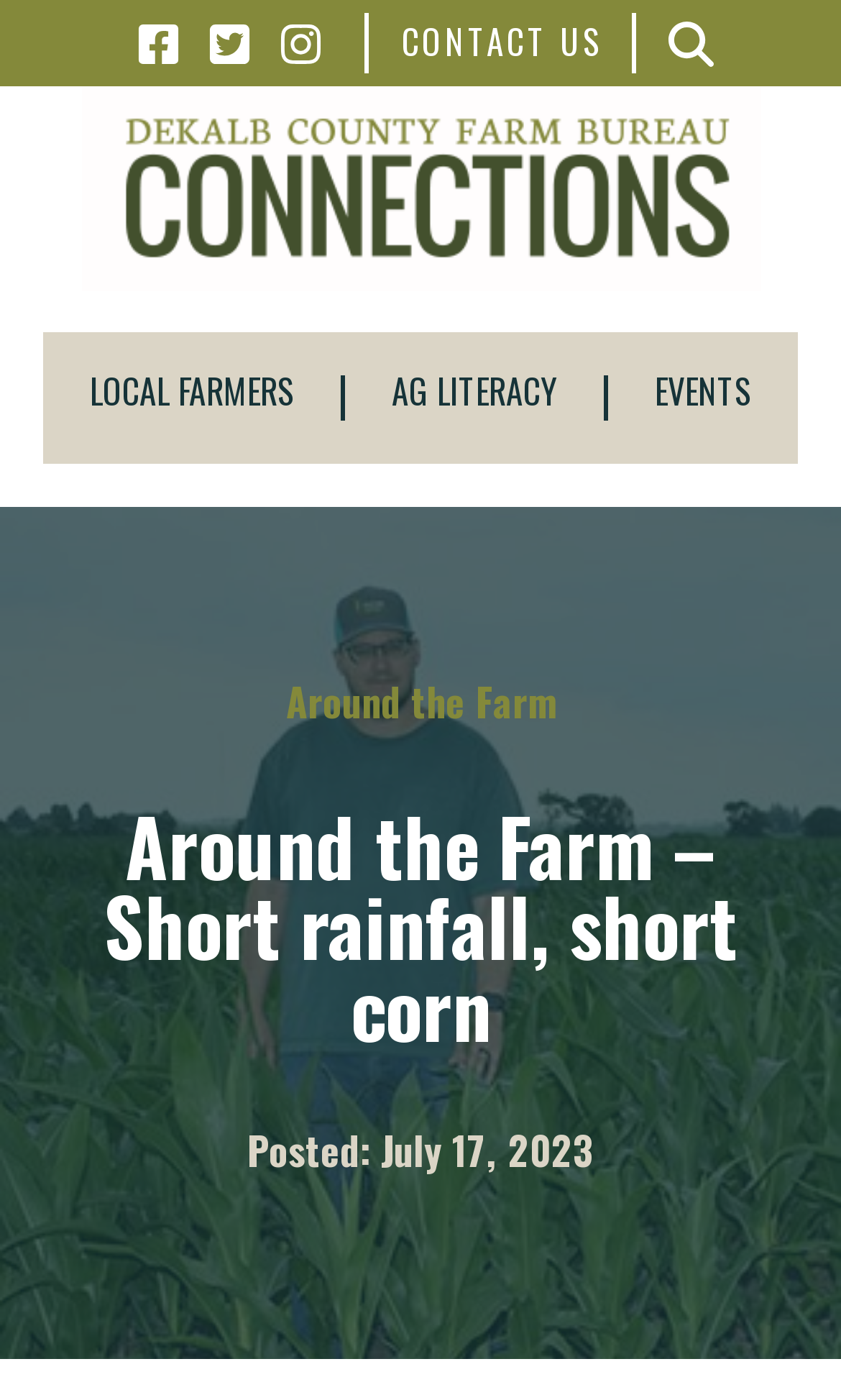Please identify the bounding box coordinates of the area I need to click to accomplish the following instruction: "click the CONTACT US link".

[0.439, 0.008, 0.752, 0.054]